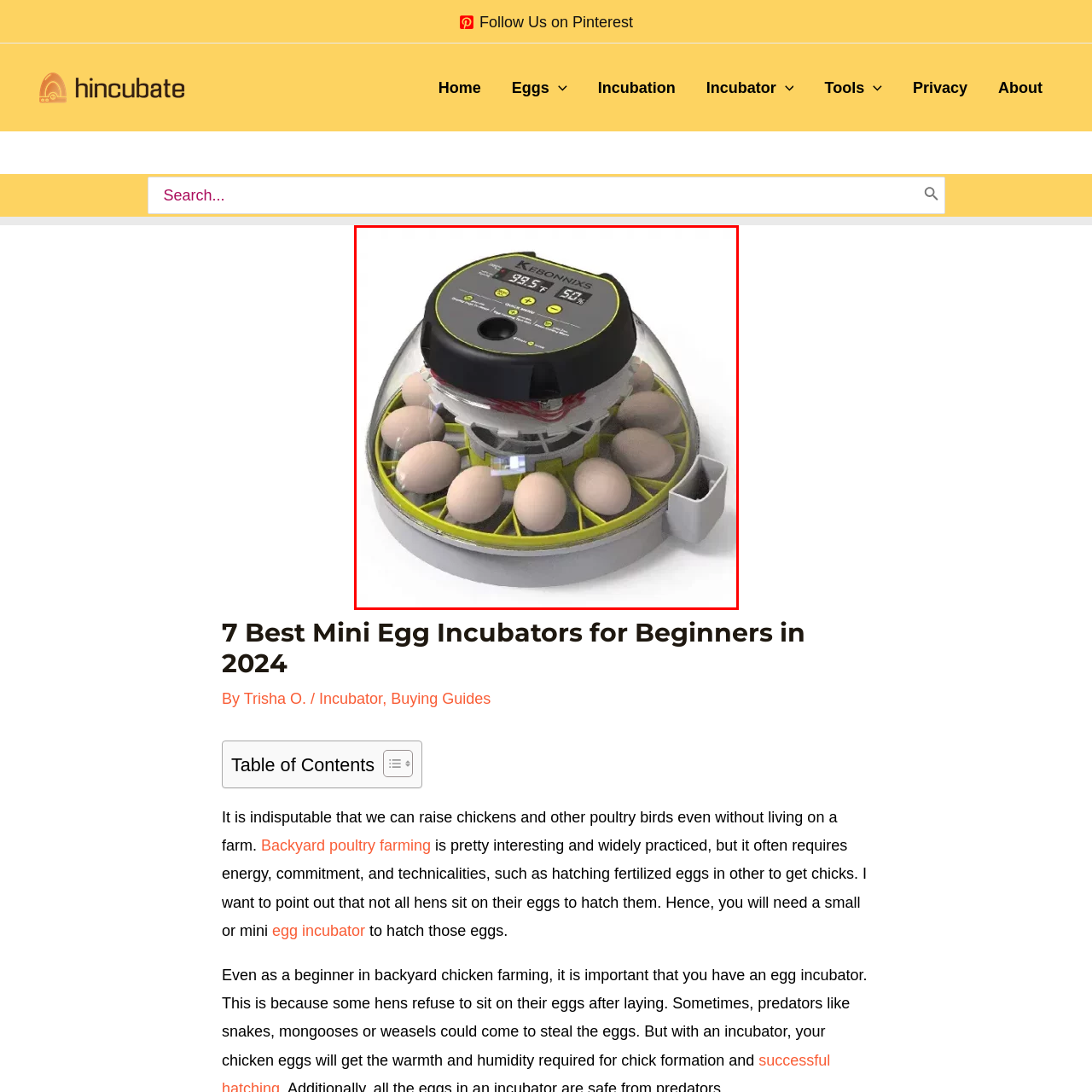What is the purpose of the clear dome?
Refer to the image highlighted by the red box and give a one-word or short-phrase answer reflecting what you see.

To provide visibility